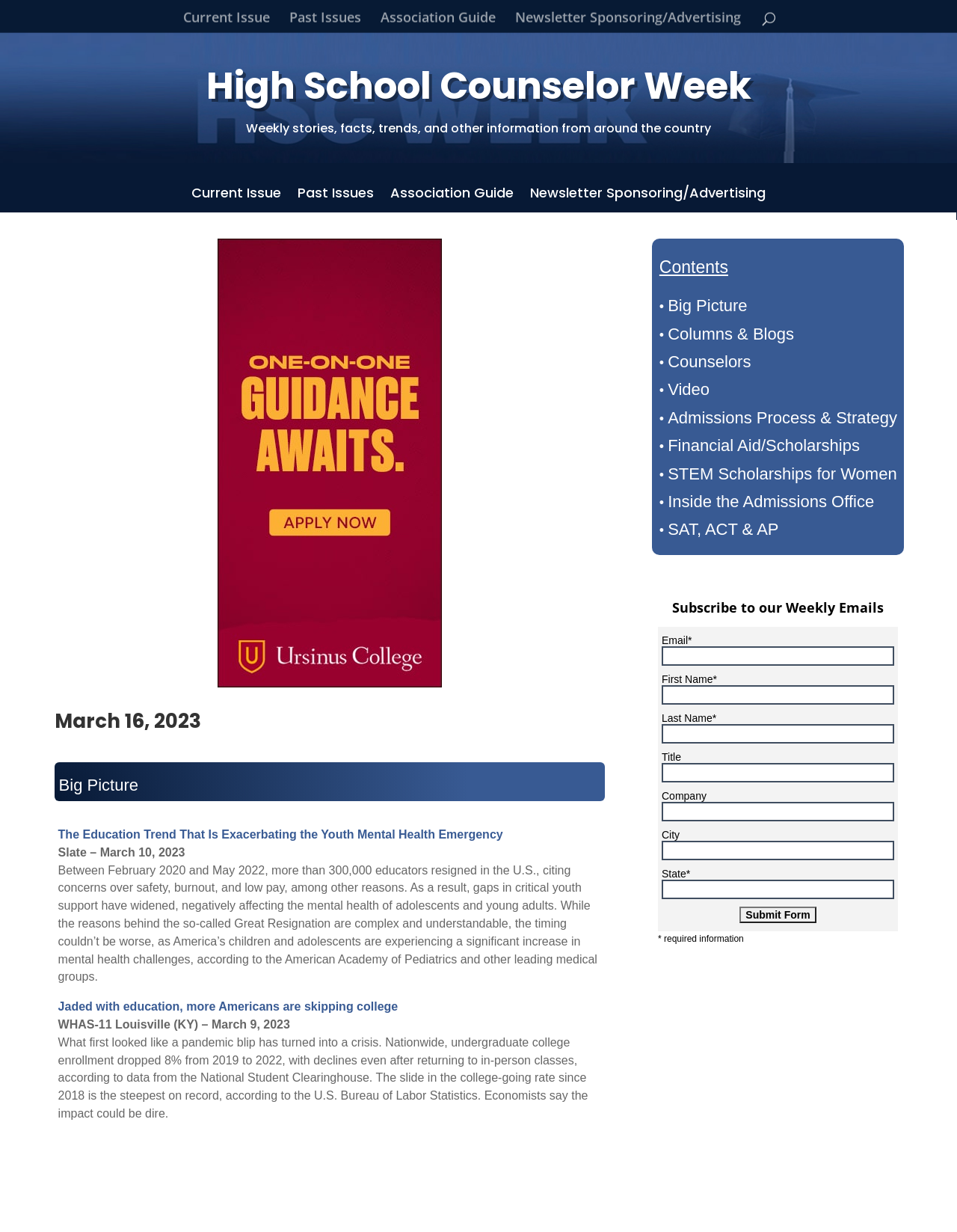Using the description "Women in STEM Scholarship Opportunities", locate and provide the bounding box of the UI element.

[0.685, 0.897, 0.943, 0.908]